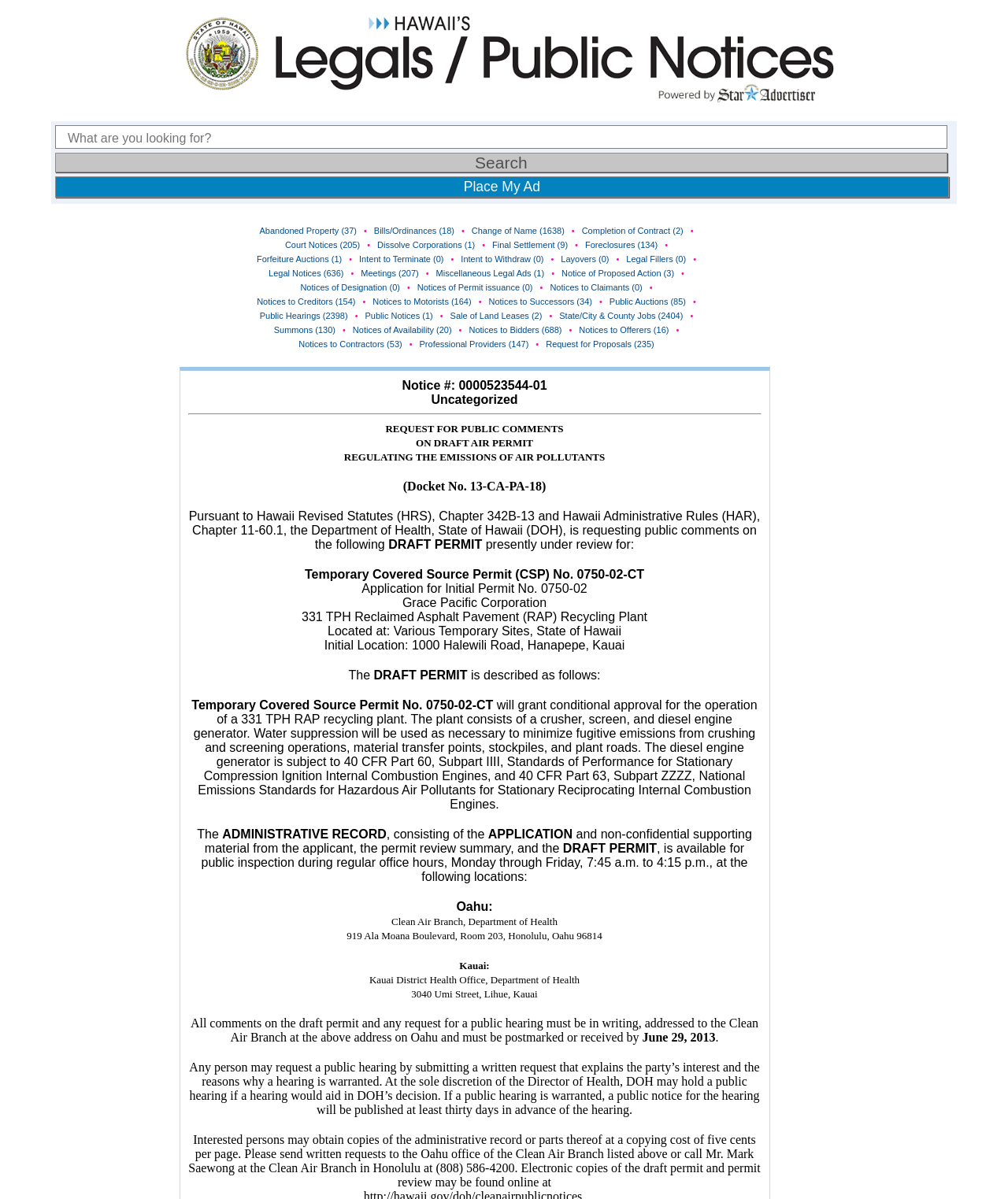Reply to the question with a brief word or phrase: How many StaticText elements are on this webpage?

24